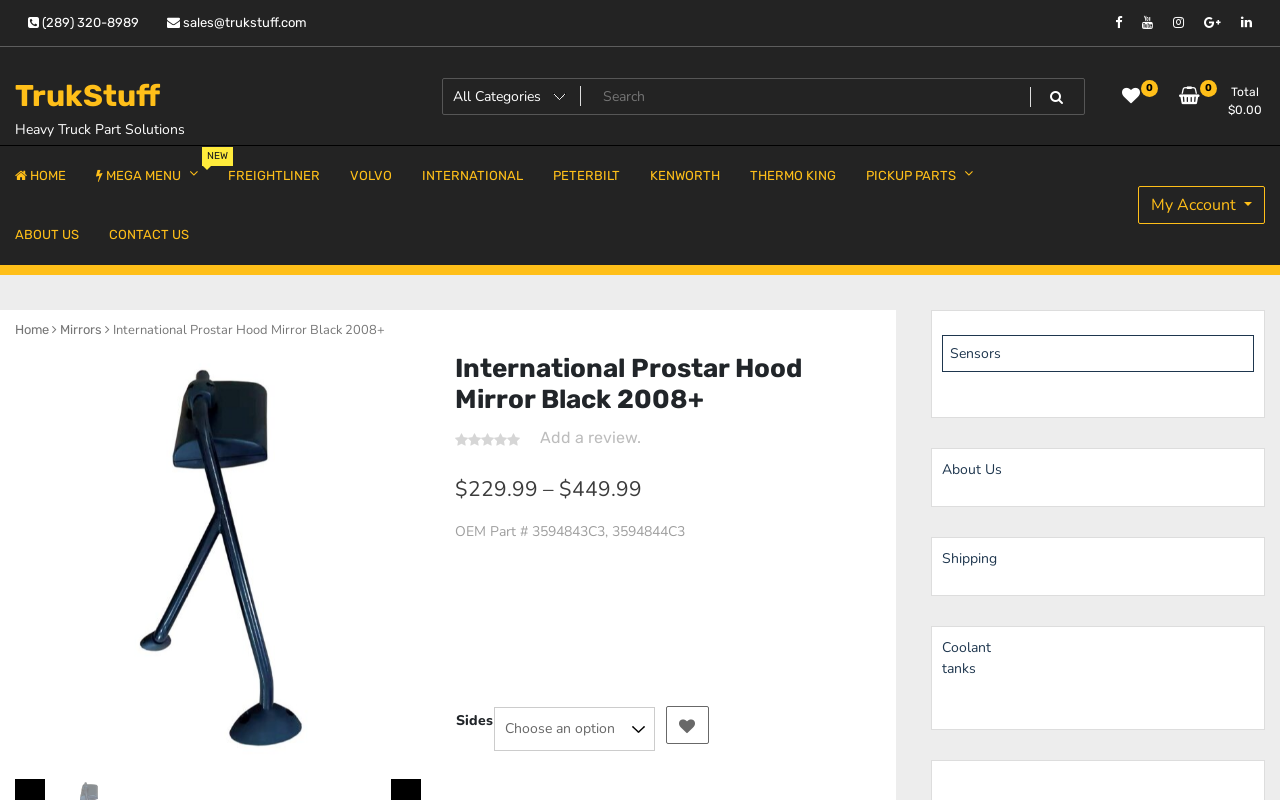Pinpoint the bounding box coordinates of the area that must be clicked to complete this instruction: "Contact us".

[0.073, 0.262, 0.159, 0.324]